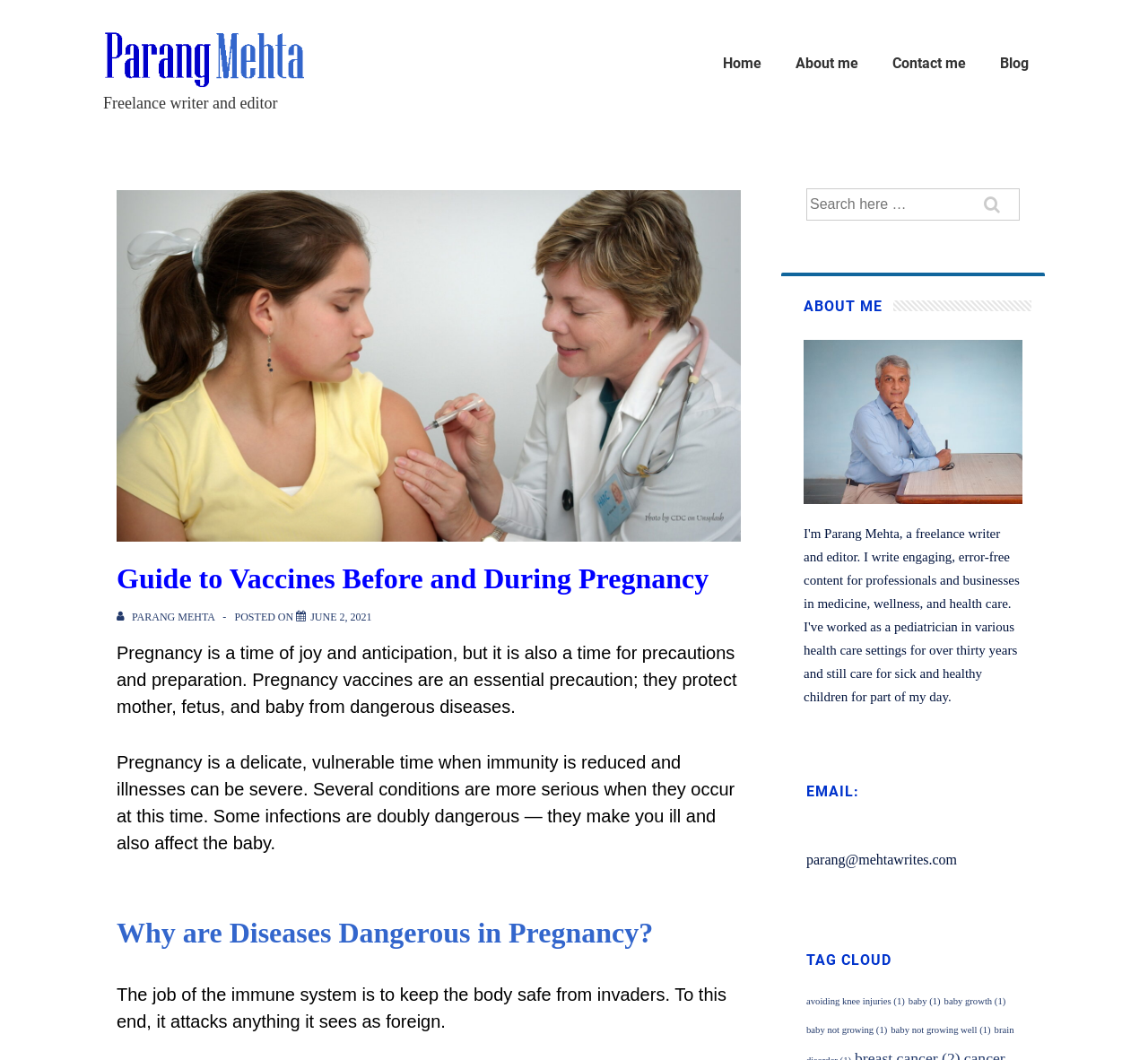Please provide a brief answer to the following inquiry using a single word or phrase:
How many links are in the main navigation?

4